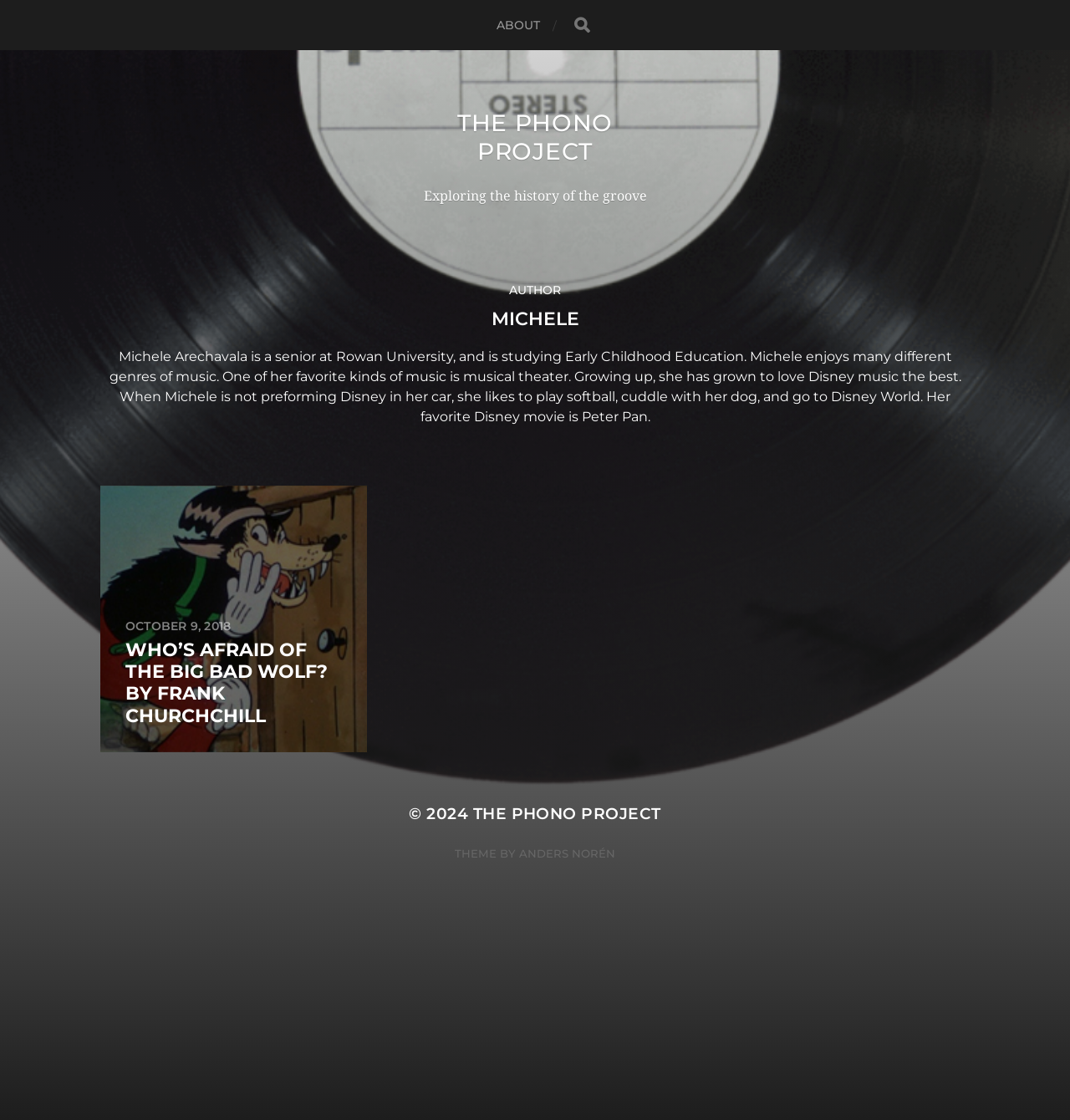Give a one-word or short phrase answer to the question: 
What year is the copyright of the webpage?

2024